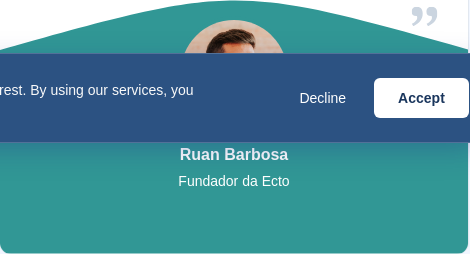What is the name of the founder of Ecto?
Based on the visual information, provide a detailed and comprehensive answer.

The caption identifies the professional-looking individual in the image as Ruan Barbosa, who is the founder of Ecto.